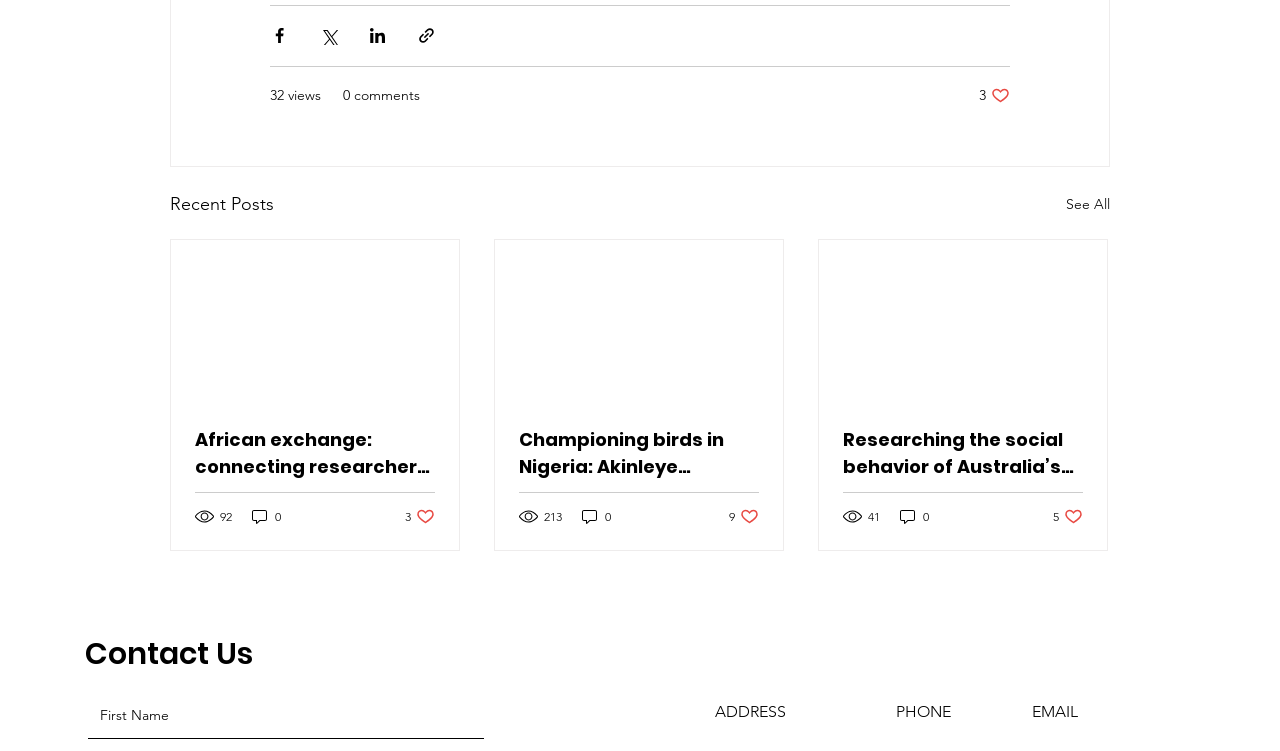Please identify the bounding box coordinates of the area that needs to be clicked to fulfill the following instruction: "See all recent posts."

[0.833, 0.253, 0.867, 0.292]